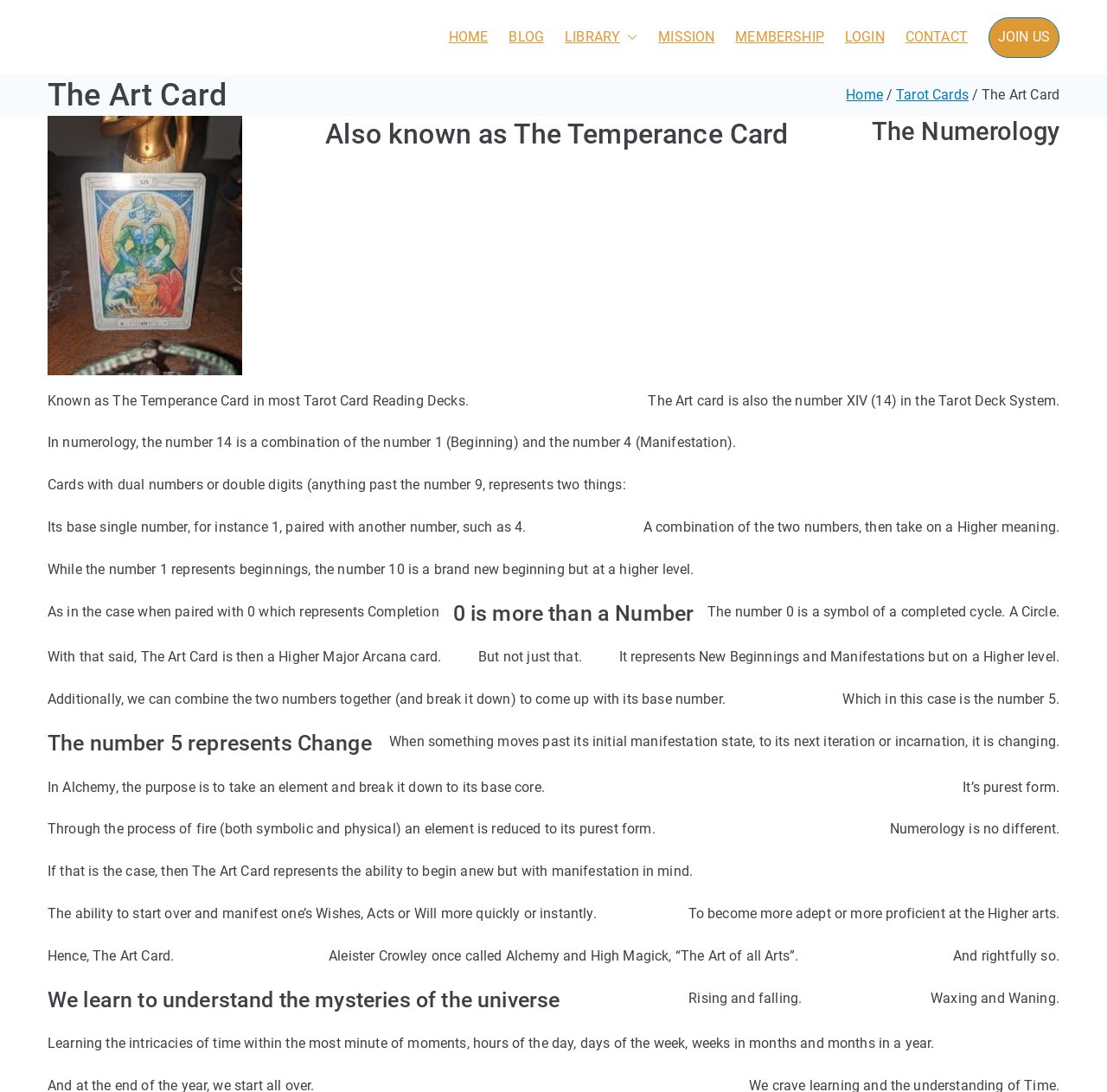What is the name of the spirituality coach?
Answer the question with detailed information derived from the image.

The webpage does not provide the name of the spirituality coach. It only mentions 'Spirituality Coach' as a static text element.